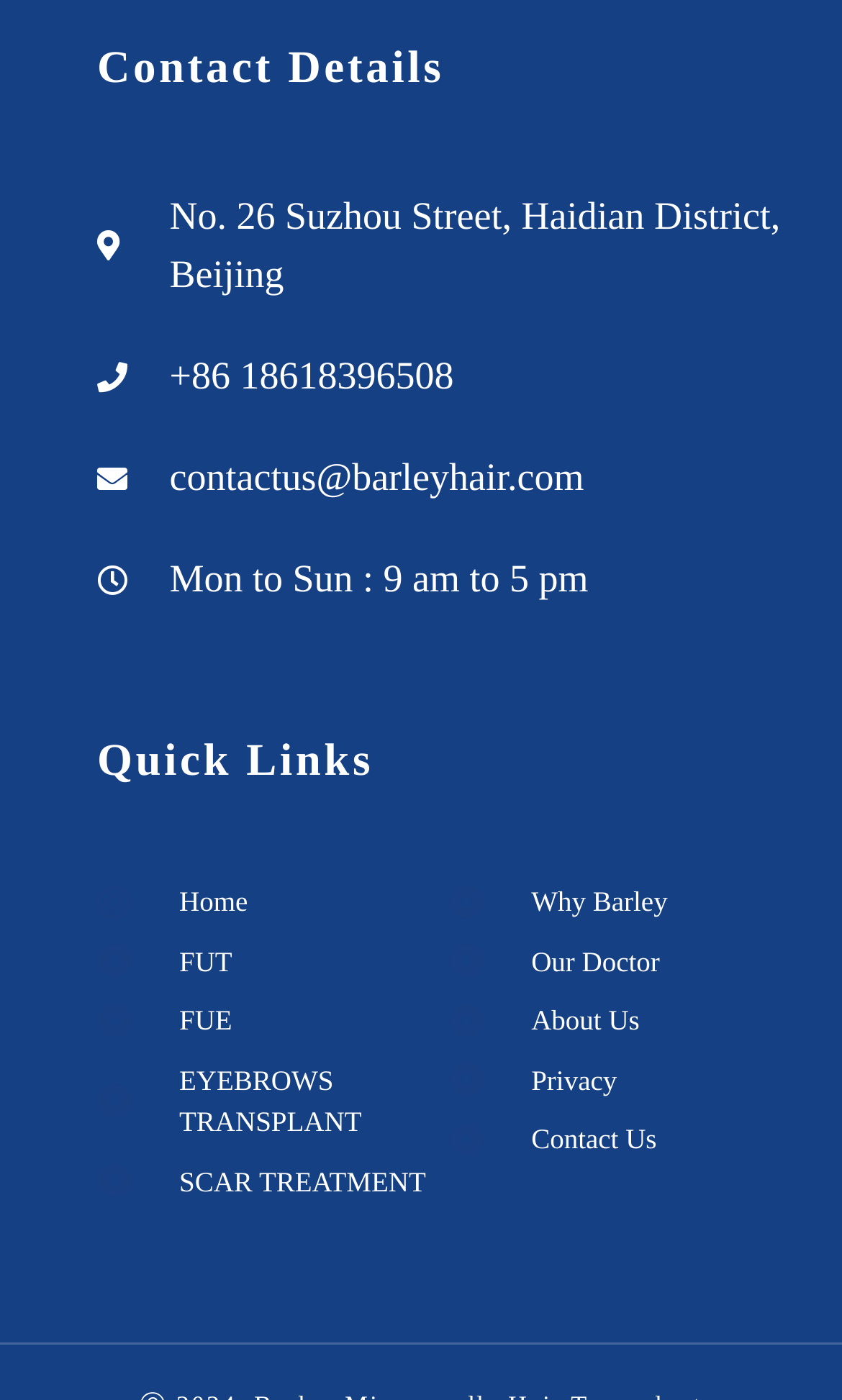What are the working hours?
Provide a detailed and well-explained answer to the question.

In the contact details section, I found the working hours mentioned as 'Mon to Sun : 9 am to 5 pm'.